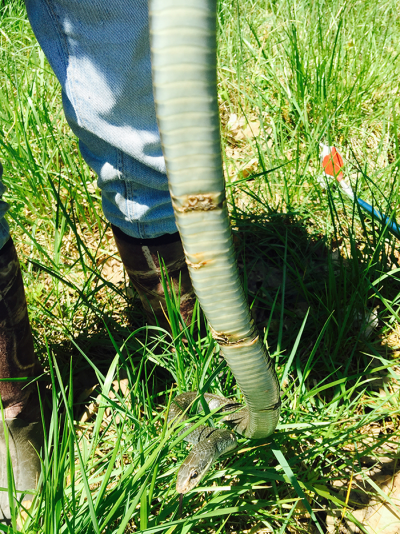What is the primary focus of the image in terms of the snake's appearance?
Using the screenshot, give a one-word or short phrase answer.

camouflage